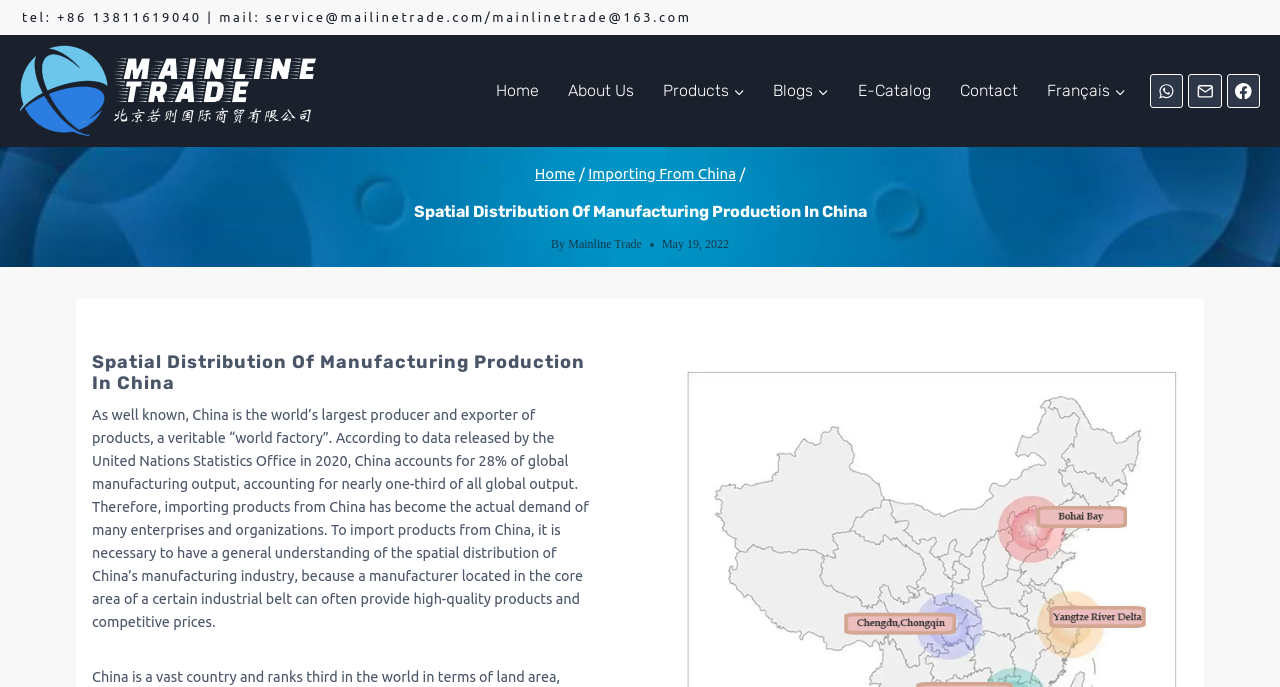Identify the primary heading of the webpage and provide its text.

Spatial Distribution Of Manufacturing Production In China